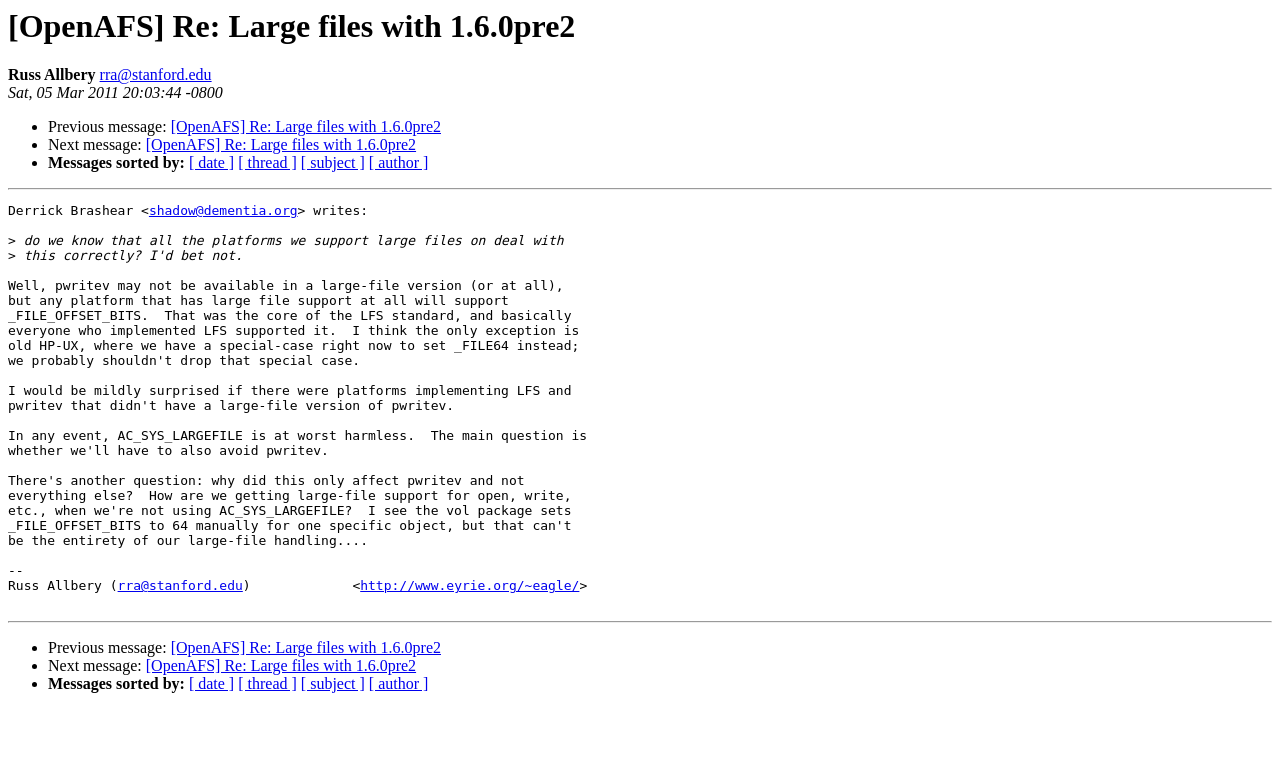What is the date of the message?
Using the image, give a concise answer in the form of a single word or short phrase.

Sat, 05 Mar 2011 20:03:44 -0800